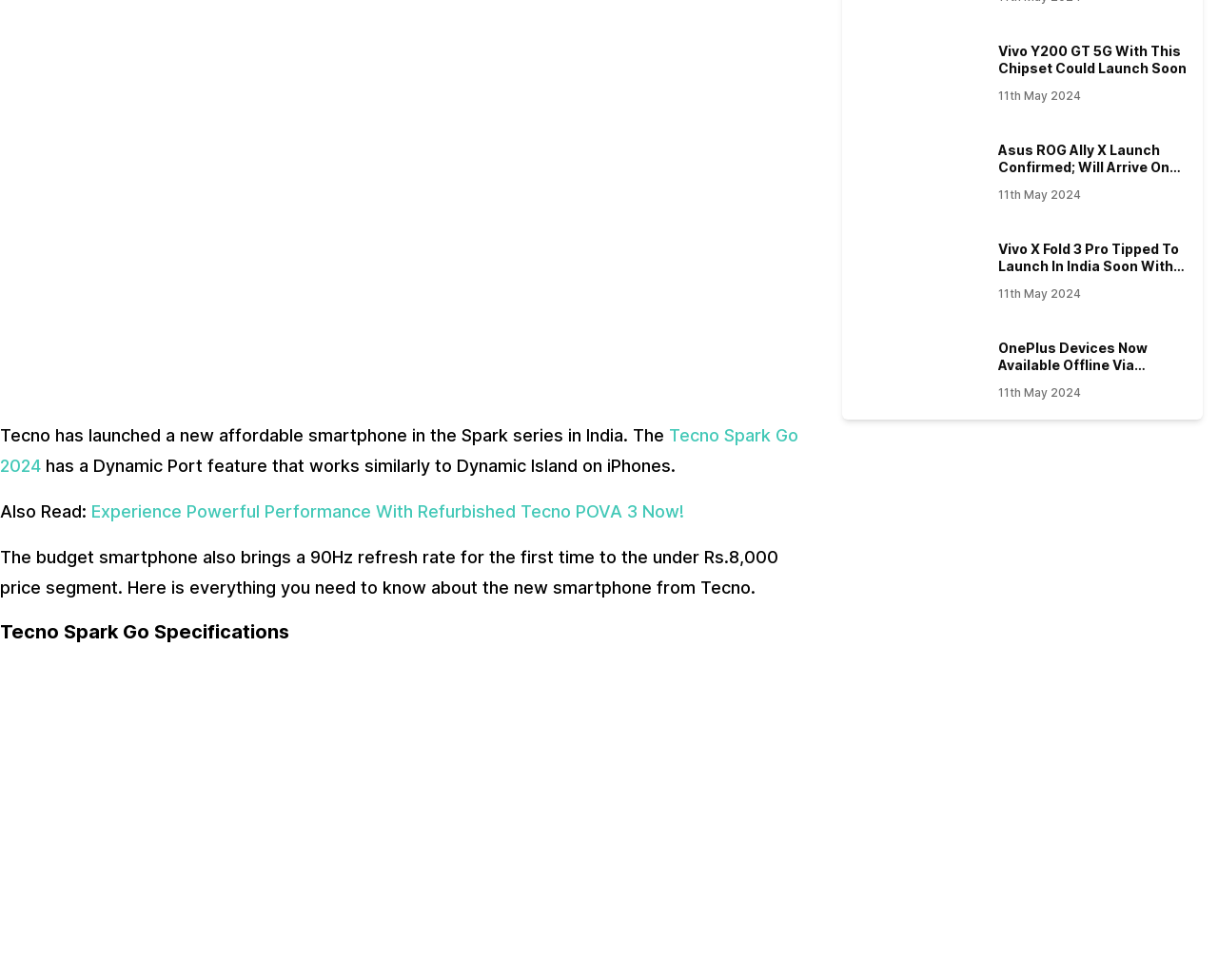Using the format (top-left x, top-left y, bottom-right x, bottom-right y), provide the bounding box coordinates for the described UI element. All values should be floating point numbers between 0 and 1: Next

[0.605, 0.079, 0.638, 0.11]